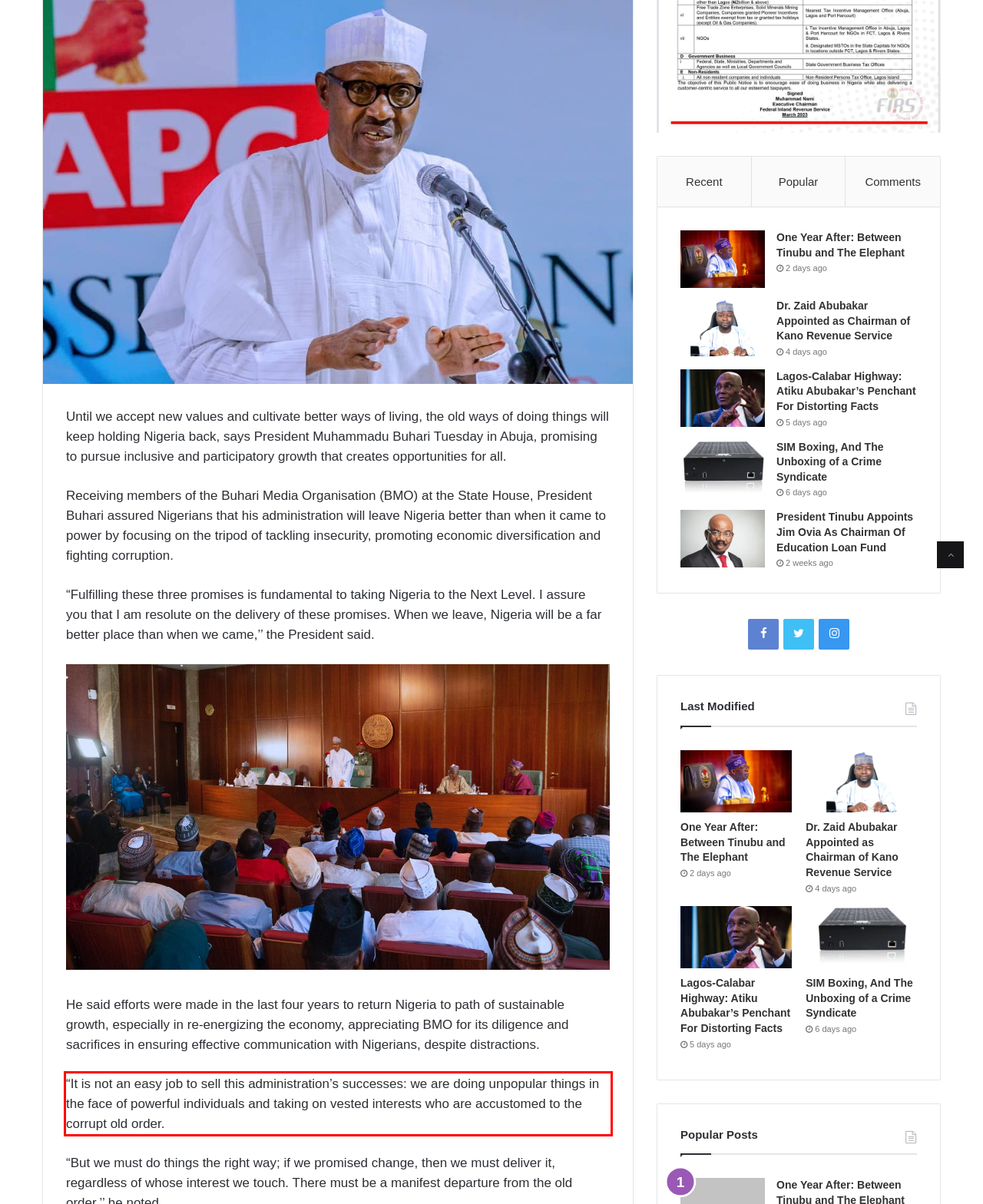In the given screenshot, locate the red bounding box and extract the text content from within it.

“It is not an easy job to sell this administration’s successes: we are doing unpopular things in the face of powerful individuals and taking on vested interests who are accustomed to the corrupt old order.